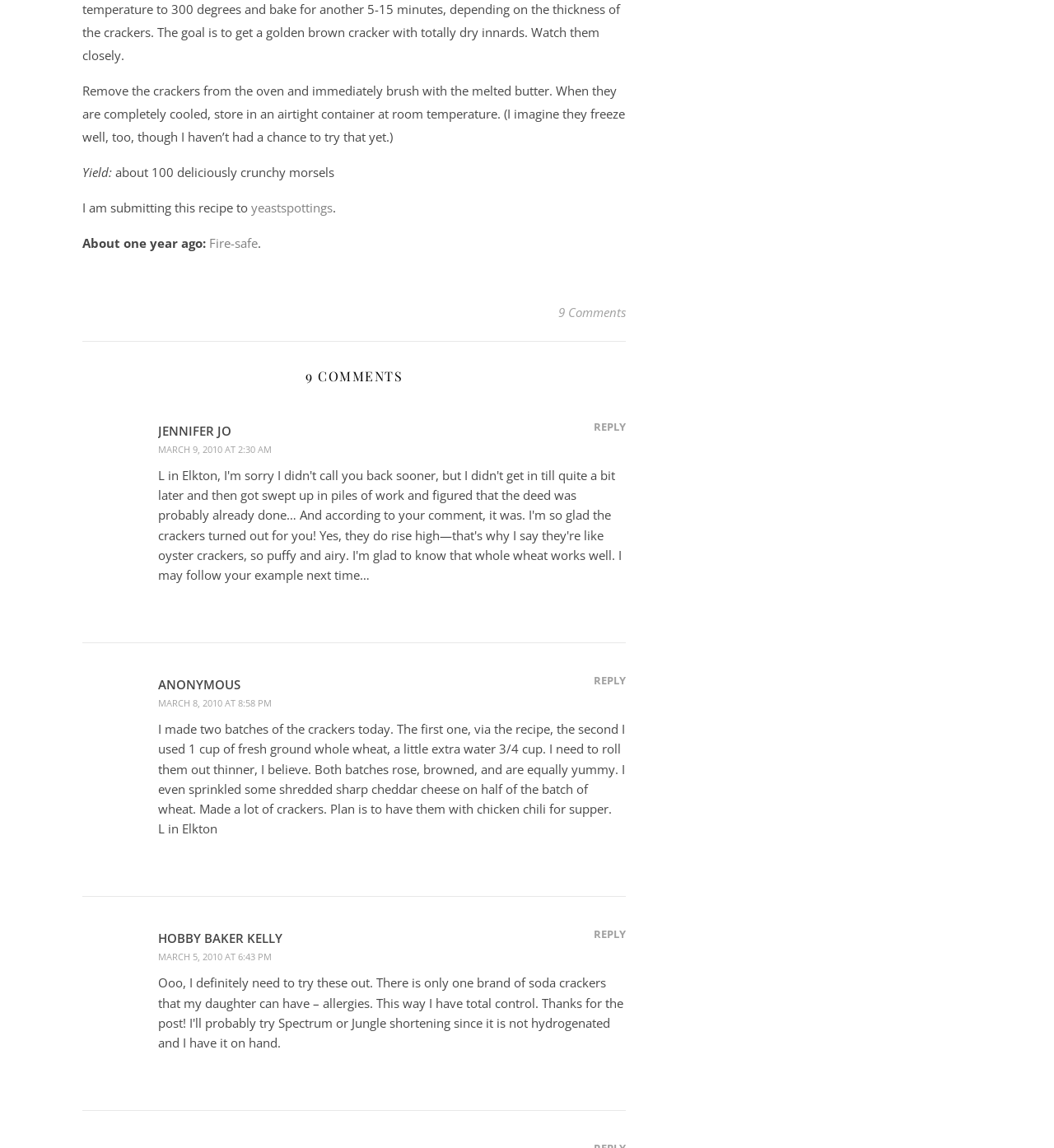Use a single word or phrase to answer the question: What is the topic of discussion in the comments?

Crackers recipe